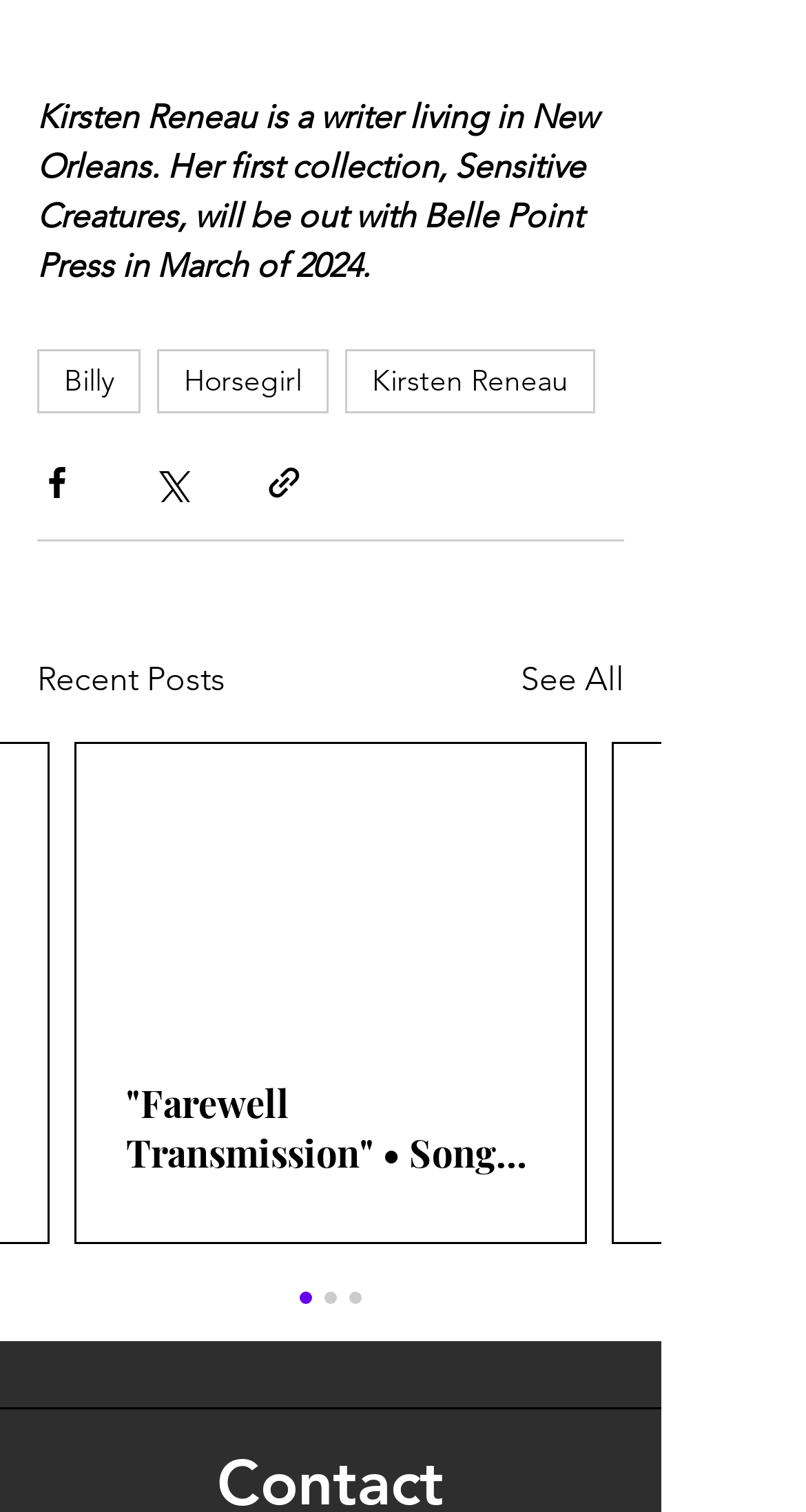Identify the bounding box coordinates of the clickable region to carry out the given instruction: "Share on Facebook".

None